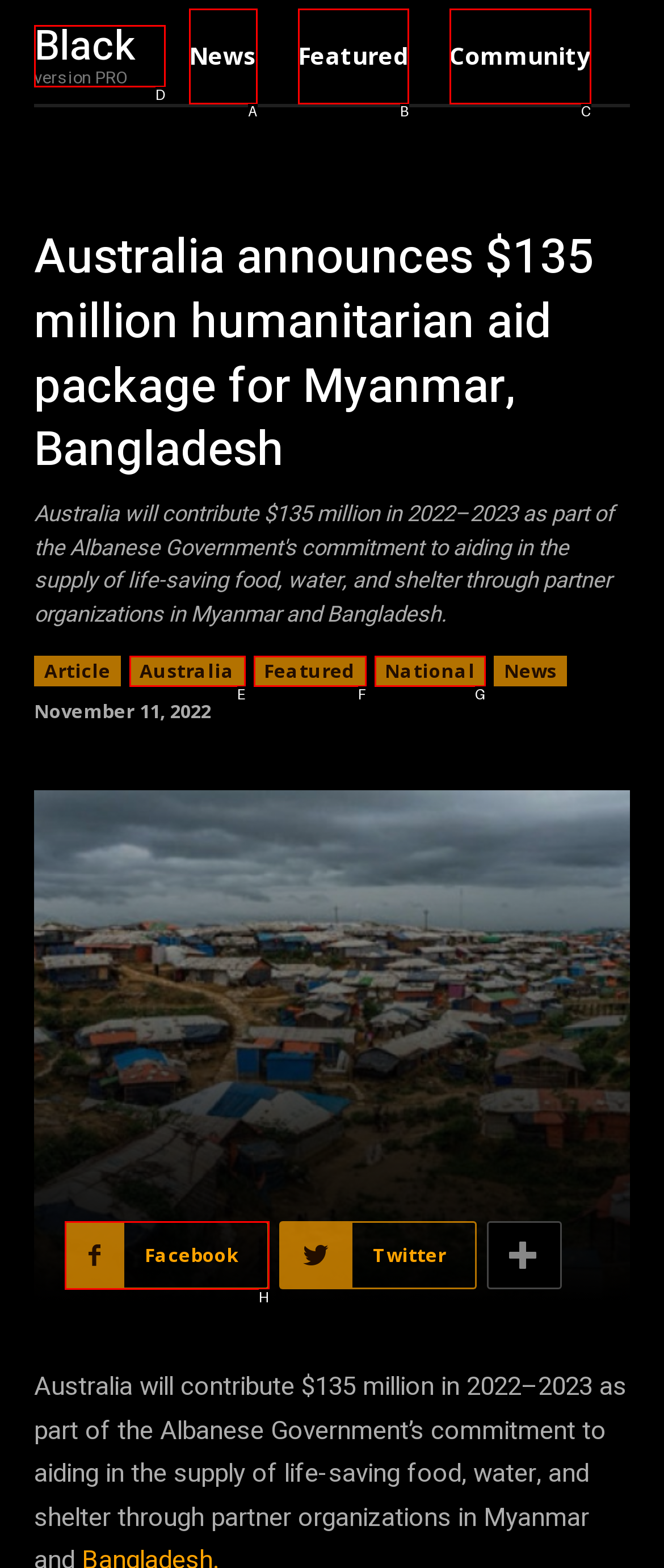Point out the option that aligns with the description: Community
Provide the letter of the corresponding choice directly.

C